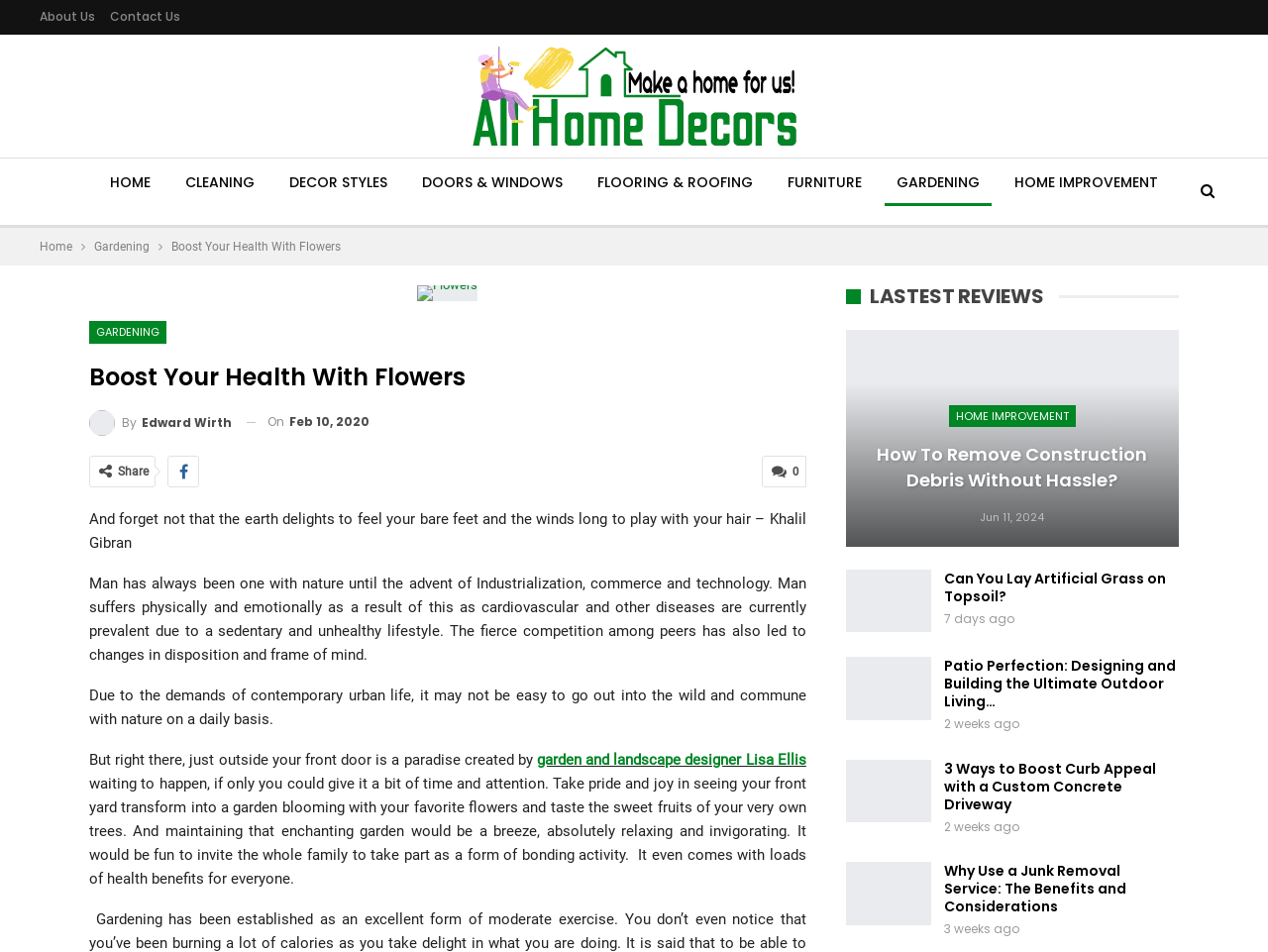Locate the UI element described by Decor Styles in the provided webpage screenshot. Return the bounding box coordinates in the format (top-left x, top-left y, bottom-right x, bottom-right y), ensuring all values are between 0 and 1.

[0.038, 0.221, 0.102, 0.238]